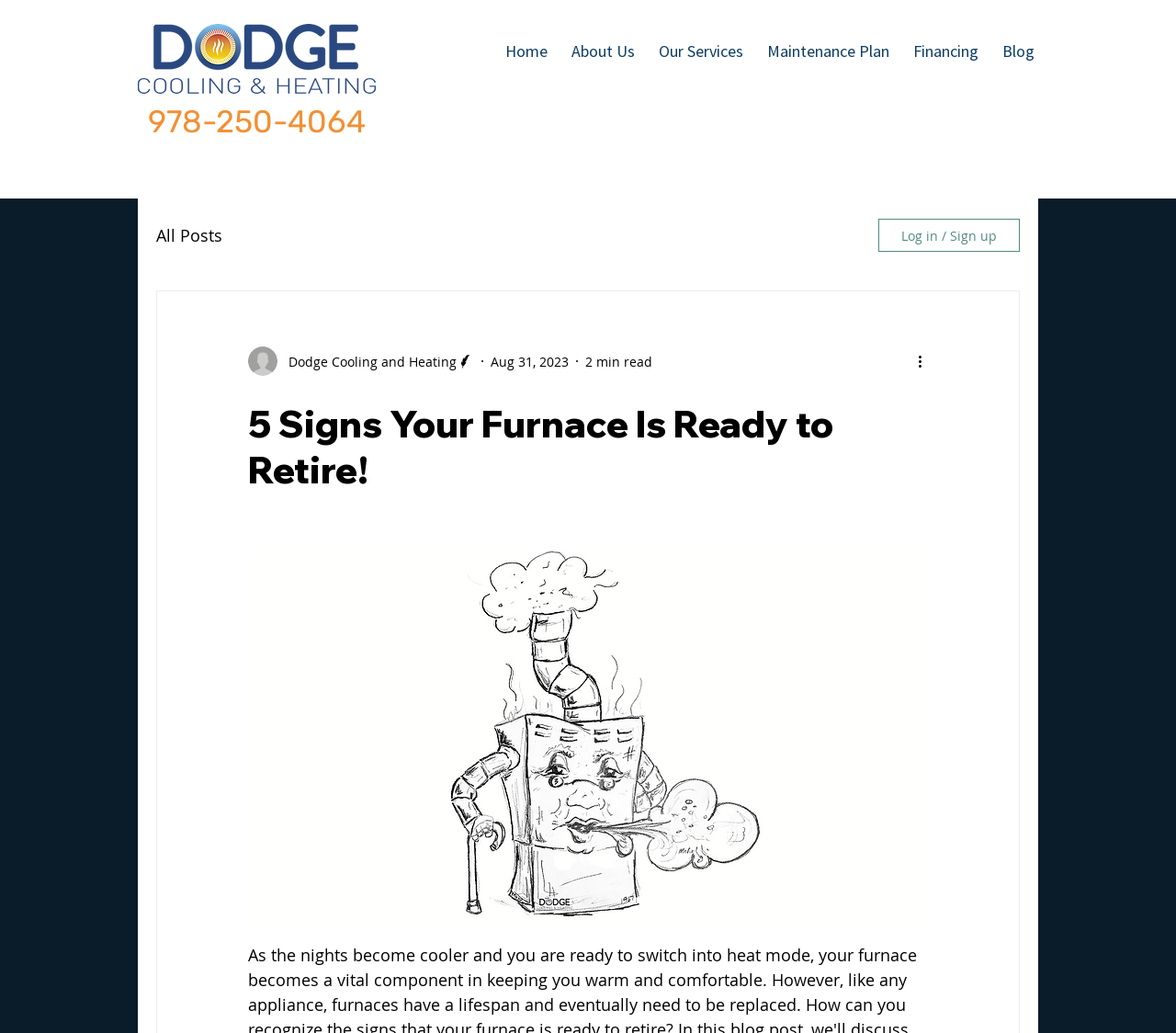Mark the bounding box of the element that matches the following description: "Log in / Sign up".

[0.747, 0.212, 0.867, 0.244]